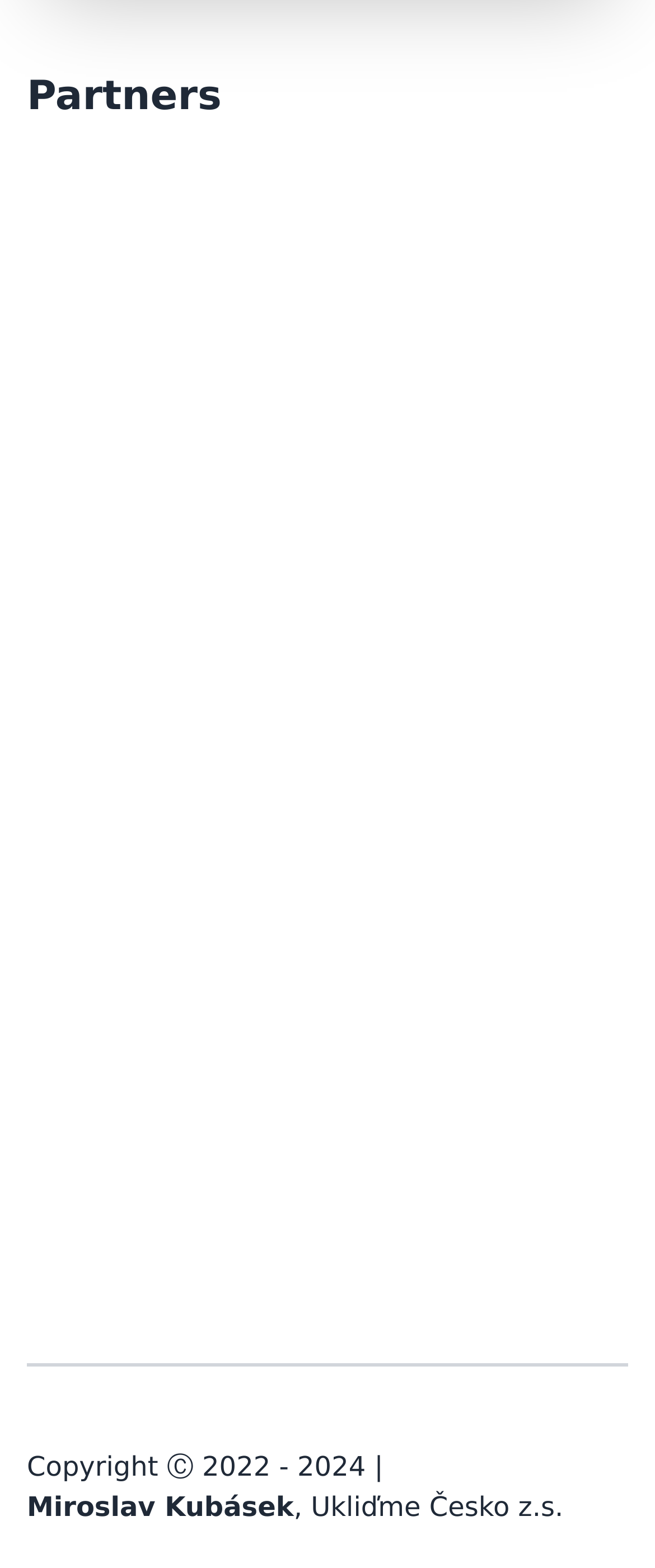Determine the bounding box coordinates for the UI element described. Format the coordinates as (top-left x, top-left y, bottom-right x, bottom-right y) and ensure all values are between 0 and 1. Element description: title="EnviWeb"

[0.684, 0.112, 0.928, 0.192]